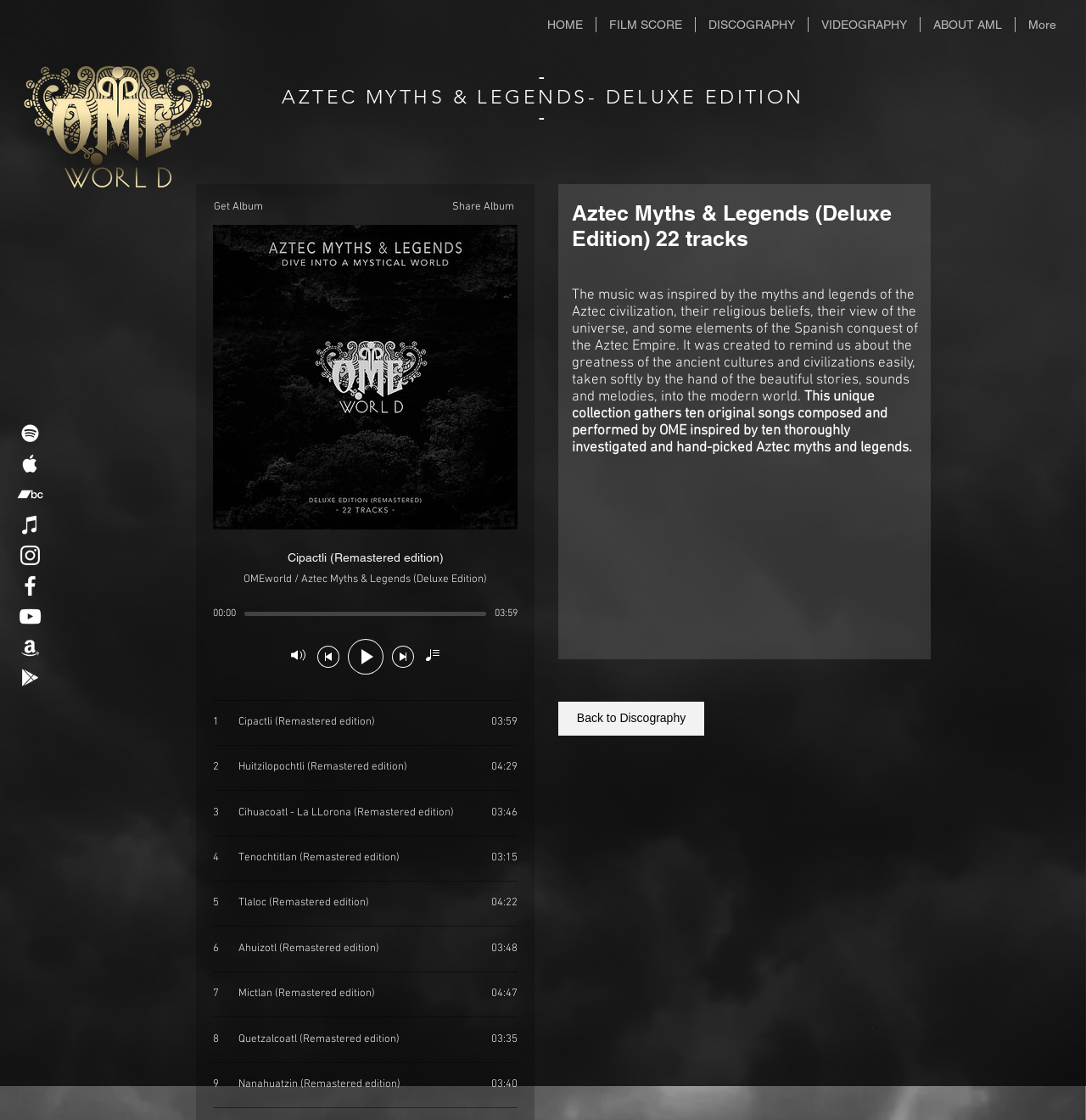What is the purpose of the music?
Give a single word or phrase answer based on the content of the image.

to remind us about the greatness of ancient cultures